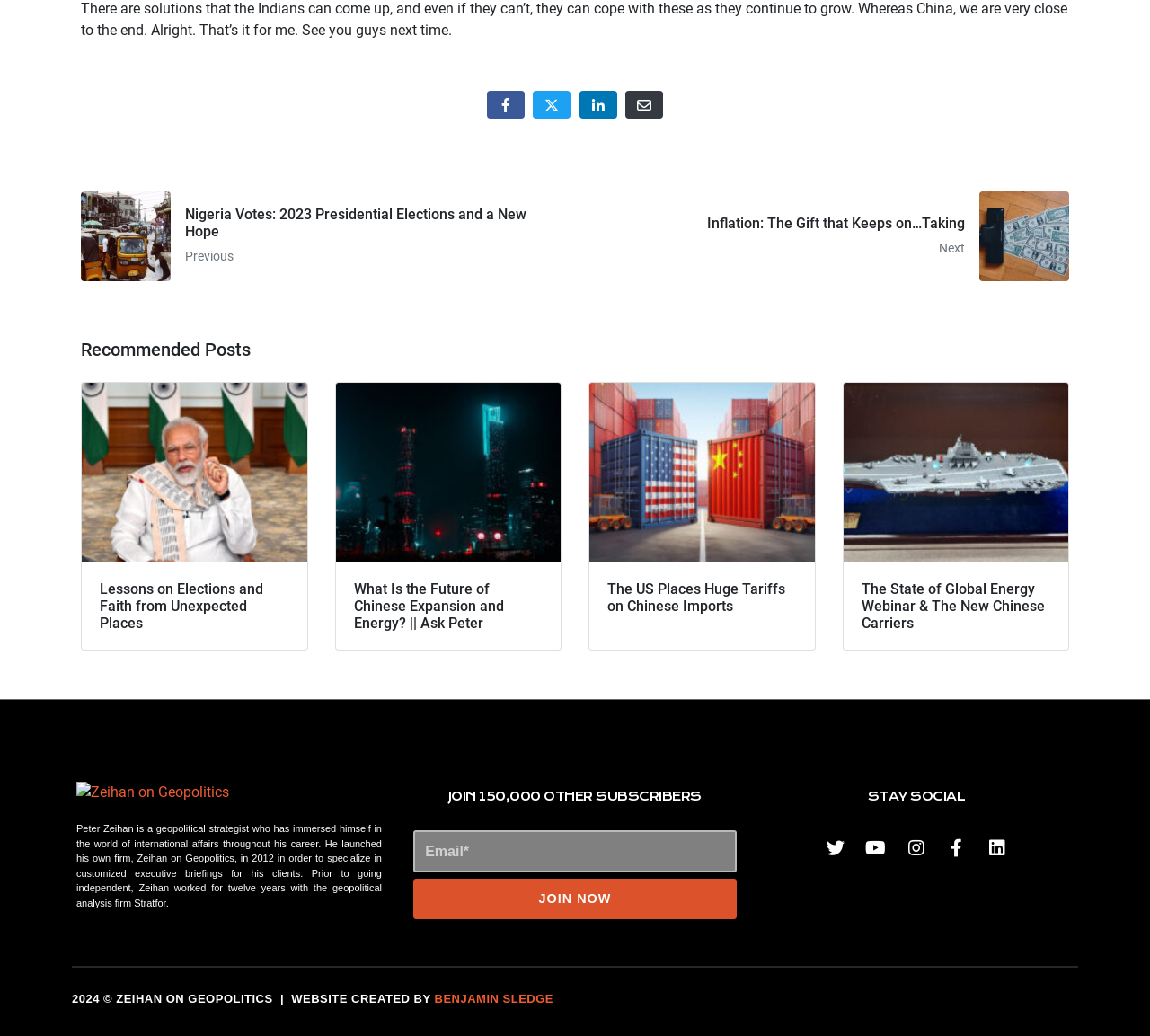Determine the bounding box coordinates of the region to click in order to accomplish the following instruction: "Read the article 'Nigeria Votes: 2023 Presidential Elections and a New Hope'". Provide the coordinates as four float numbers between 0 and 1, specifically [left, top, right, bottom].

[0.161, 0.199, 0.488, 0.232]